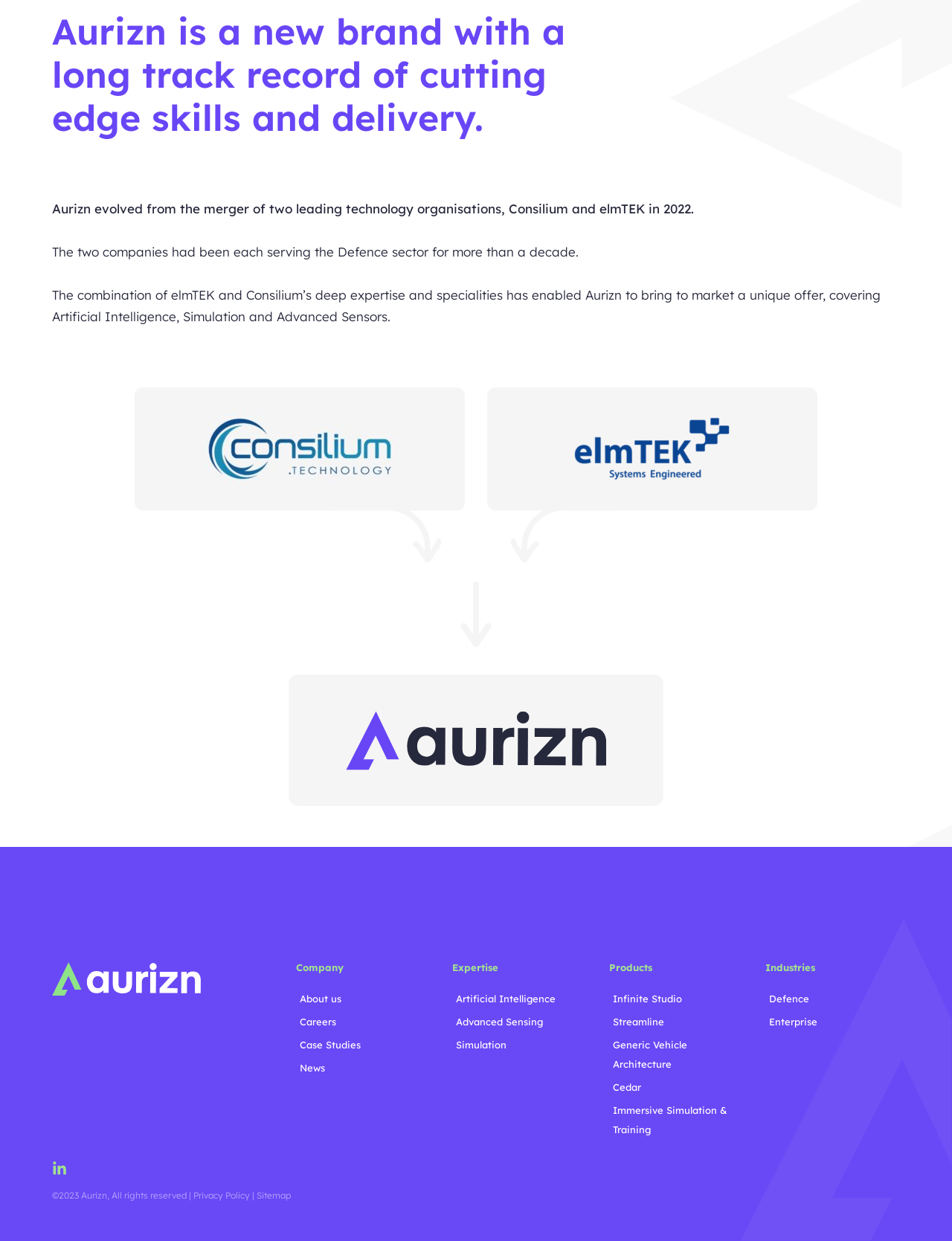Specify the bounding box coordinates of the element's area that should be clicked to execute the given instruction: "Explore Artificial Intelligence expertise". The coordinates should be four float numbers between 0 and 1, i.e., [left, top, right, bottom].

[0.475, 0.797, 0.616, 0.812]